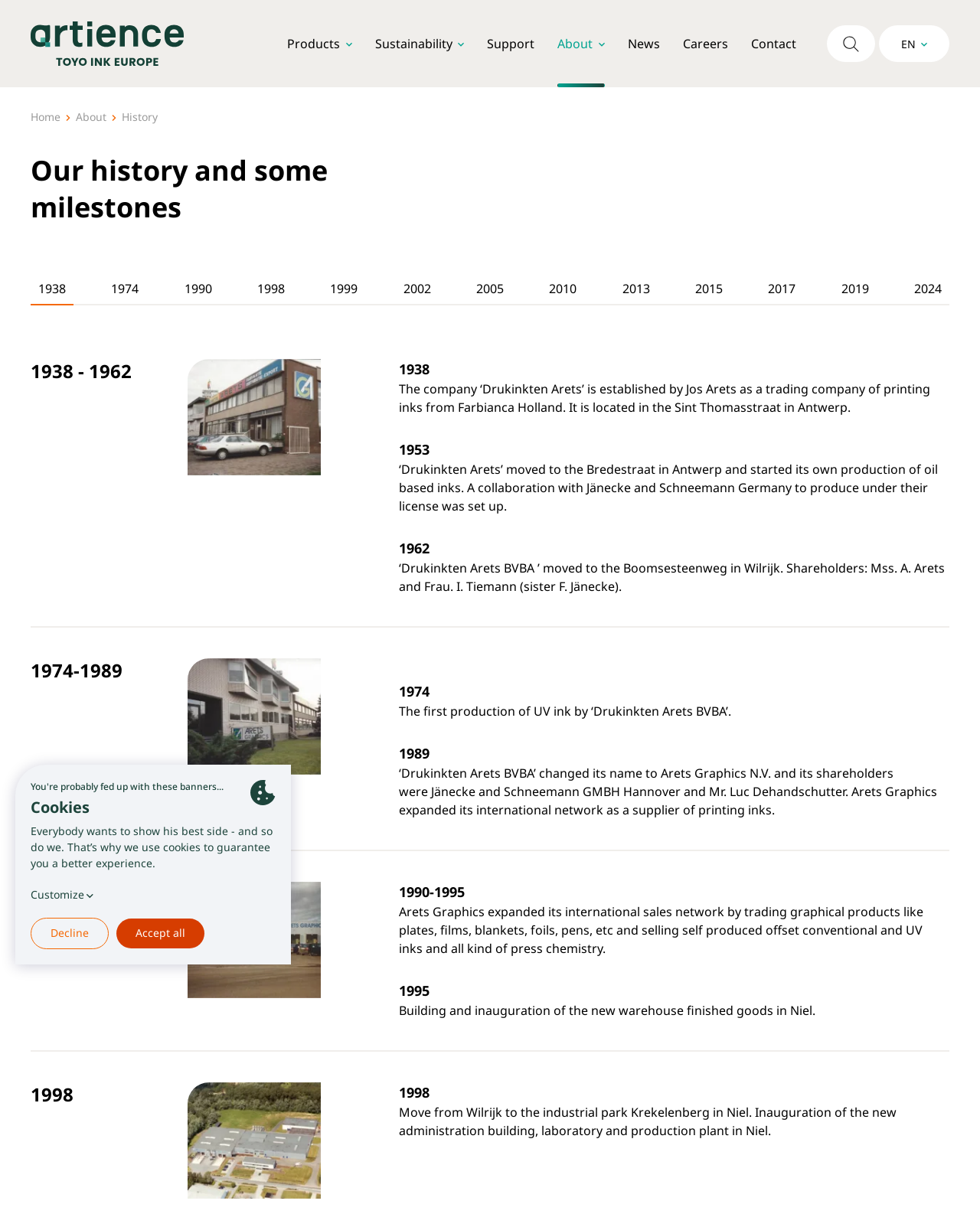Please answer the following question using a single word or phrase: How many links are there in the navigation section?

3